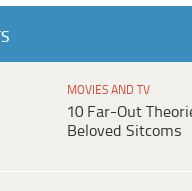What type of content is featured in this webpage?
Examine the image and provide an in-depth answer to the question.

The question asks about the type of content featured in this webpage. Upon examining the webpage, I notice that it is dedicated to intriguing content related to movies and TV shows, specifically highlighting a section titled '10 Far-Out Theories About Beloved Sitcoms', which suggests that the webpage is focused on providing unusual and creative interpretations of popular sitcoms.